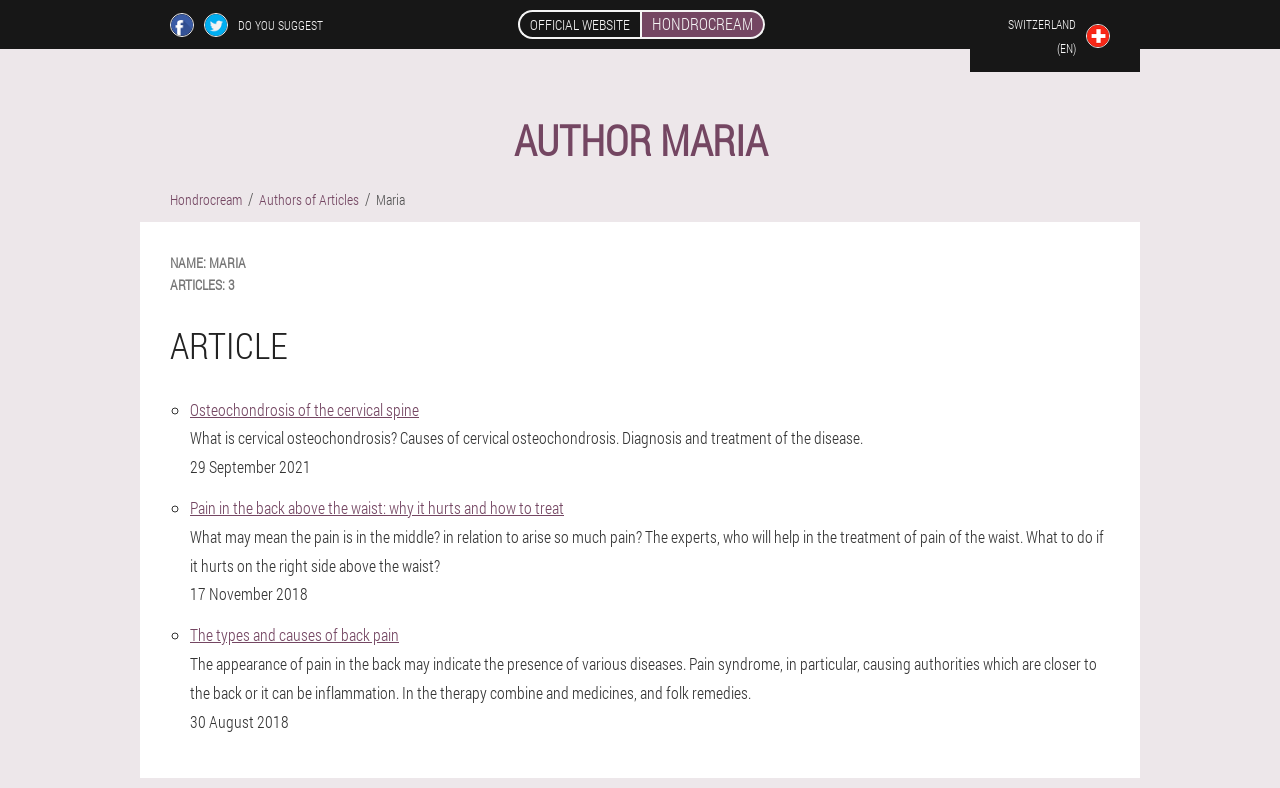Identify the bounding box of the UI component described as: "Authors of Articles".

[0.202, 0.241, 0.28, 0.265]